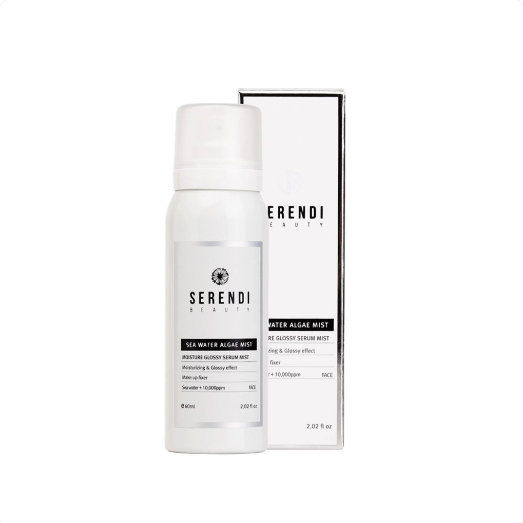What is the brand name of the product?
Provide an in-depth and detailed answer to the question.

The brand name of the product is explicitly mentioned in the caption as Serendi Beauty, which is the manufacturer of the 'Sea Water Algae Mist'.